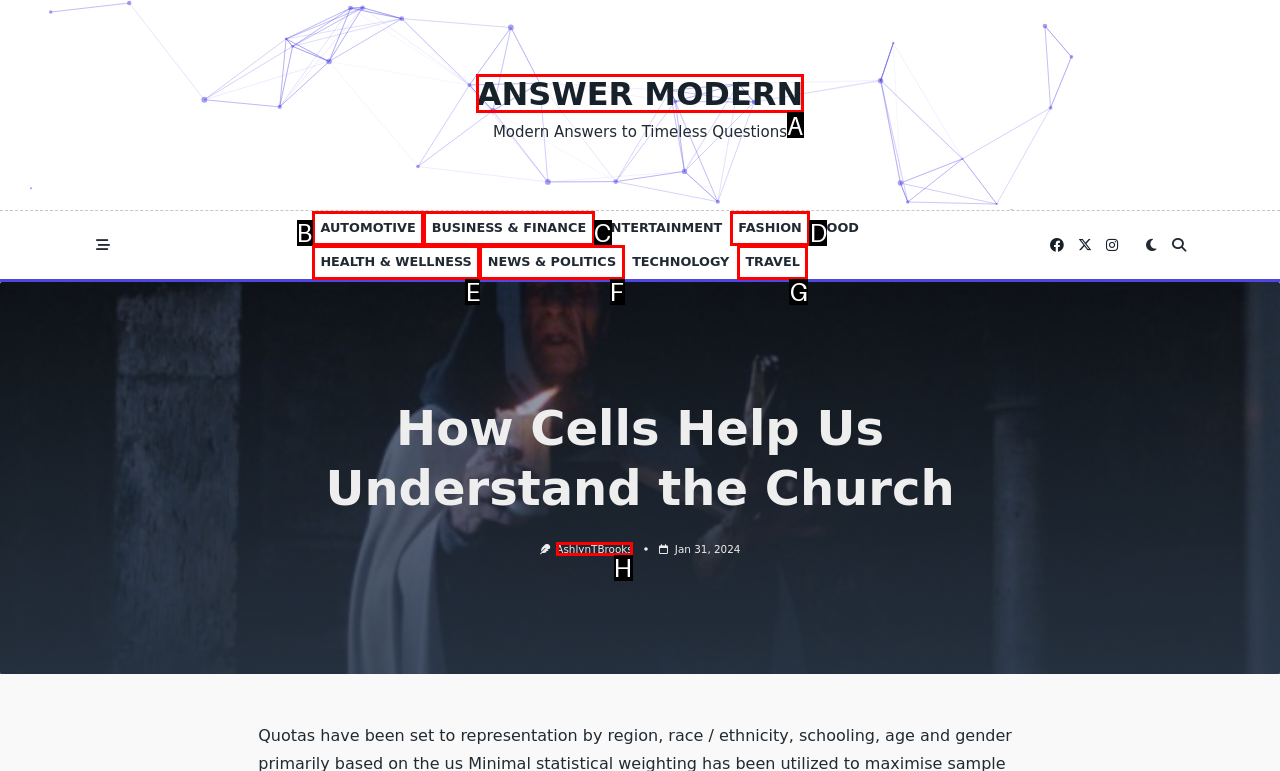Determine the letter of the UI element that you need to click to perform the task: Click on the AshlynTBrooks link.
Provide your answer with the appropriate option's letter.

H